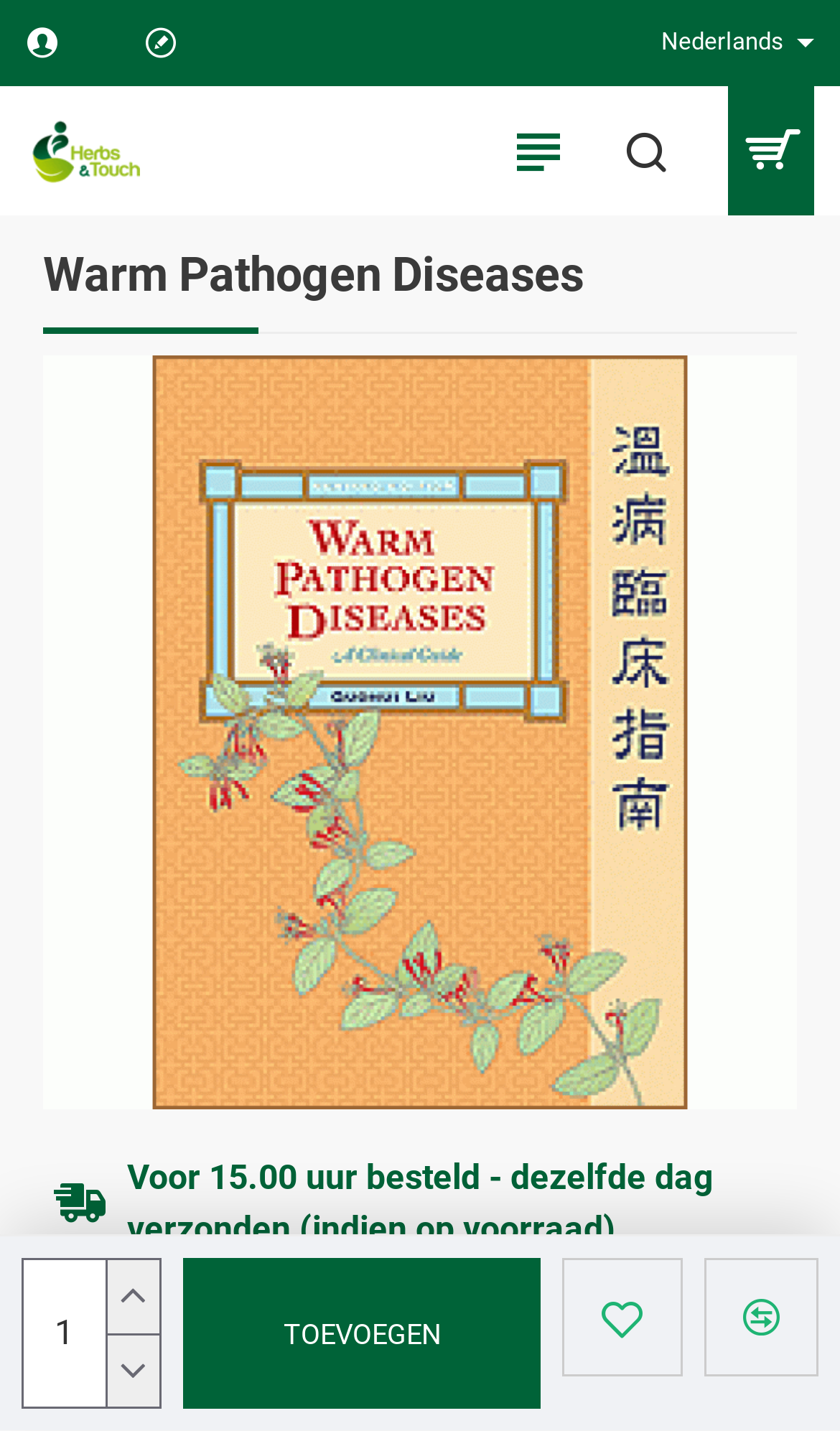Please reply to the following question using a single word or phrase: 
What is the name of the book?

Warm Pathogen Diseases